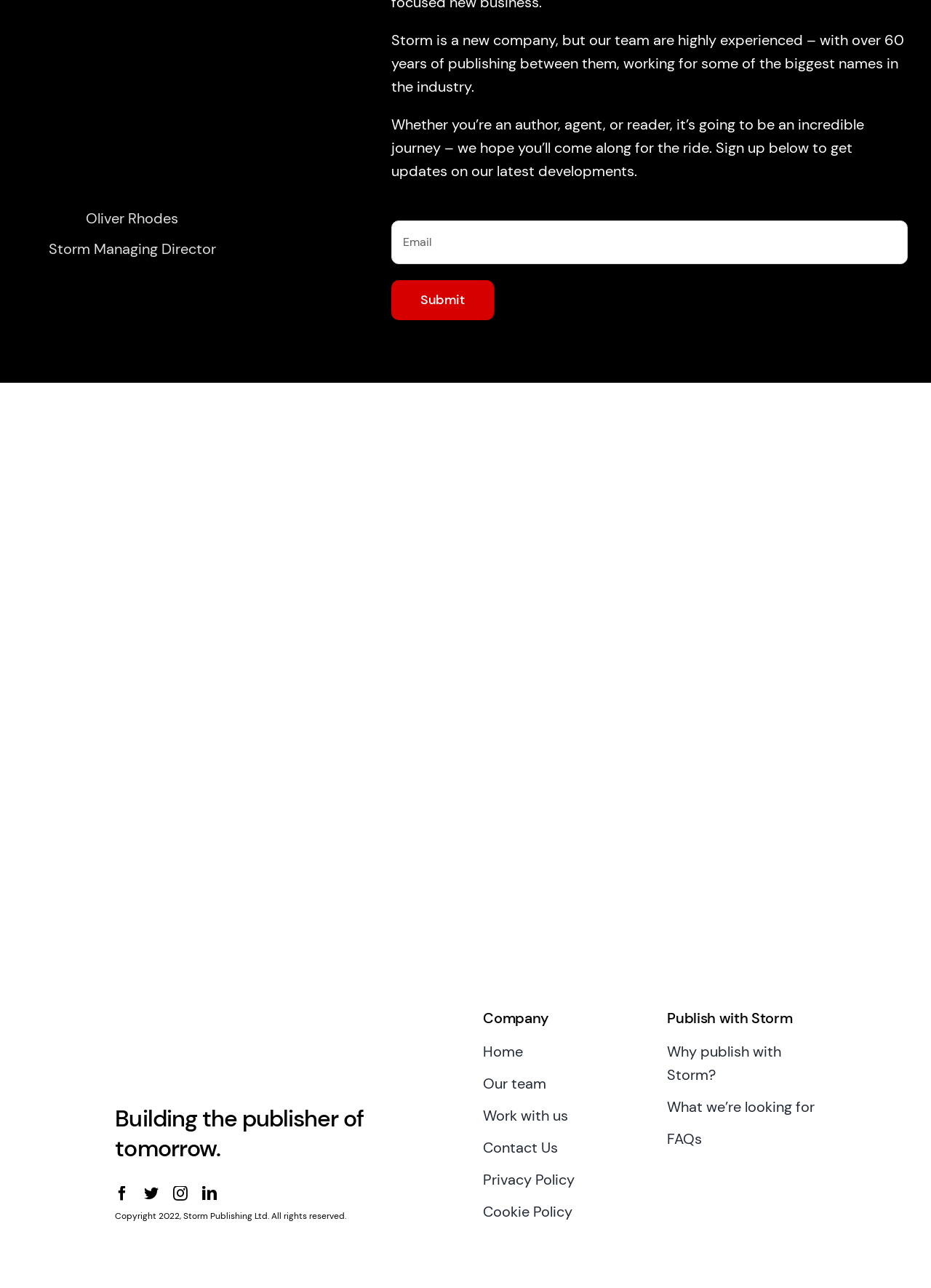Please predict the bounding box coordinates of the element's region where a click is necessary to complete the following instruction: "Learn about the company". The coordinates should be represented by four float numbers between 0 and 1, i.e., [left, top, right, bottom].

[0.519, 0.783, 0.679, 0.799]